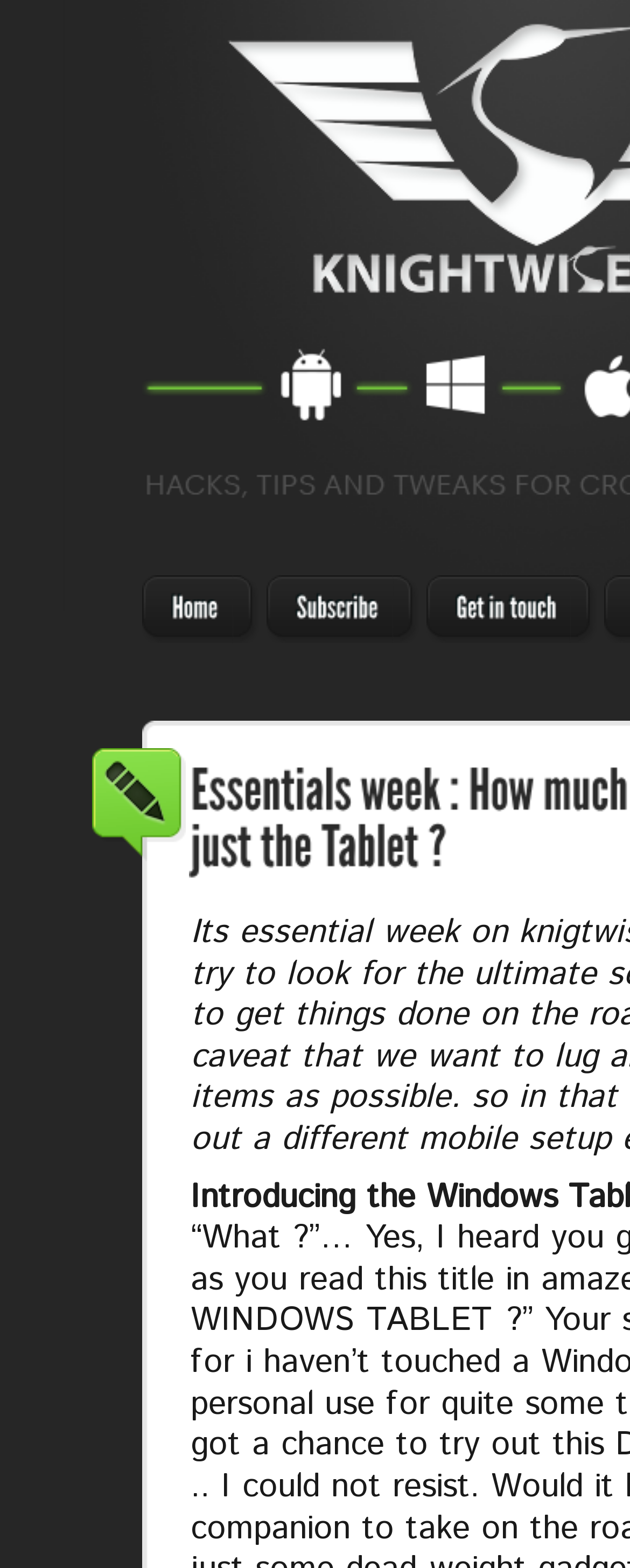Find the bounding box of the UI element described as follows: "Get in touch".

[0.677, 0.367, 0.905, 0.41]